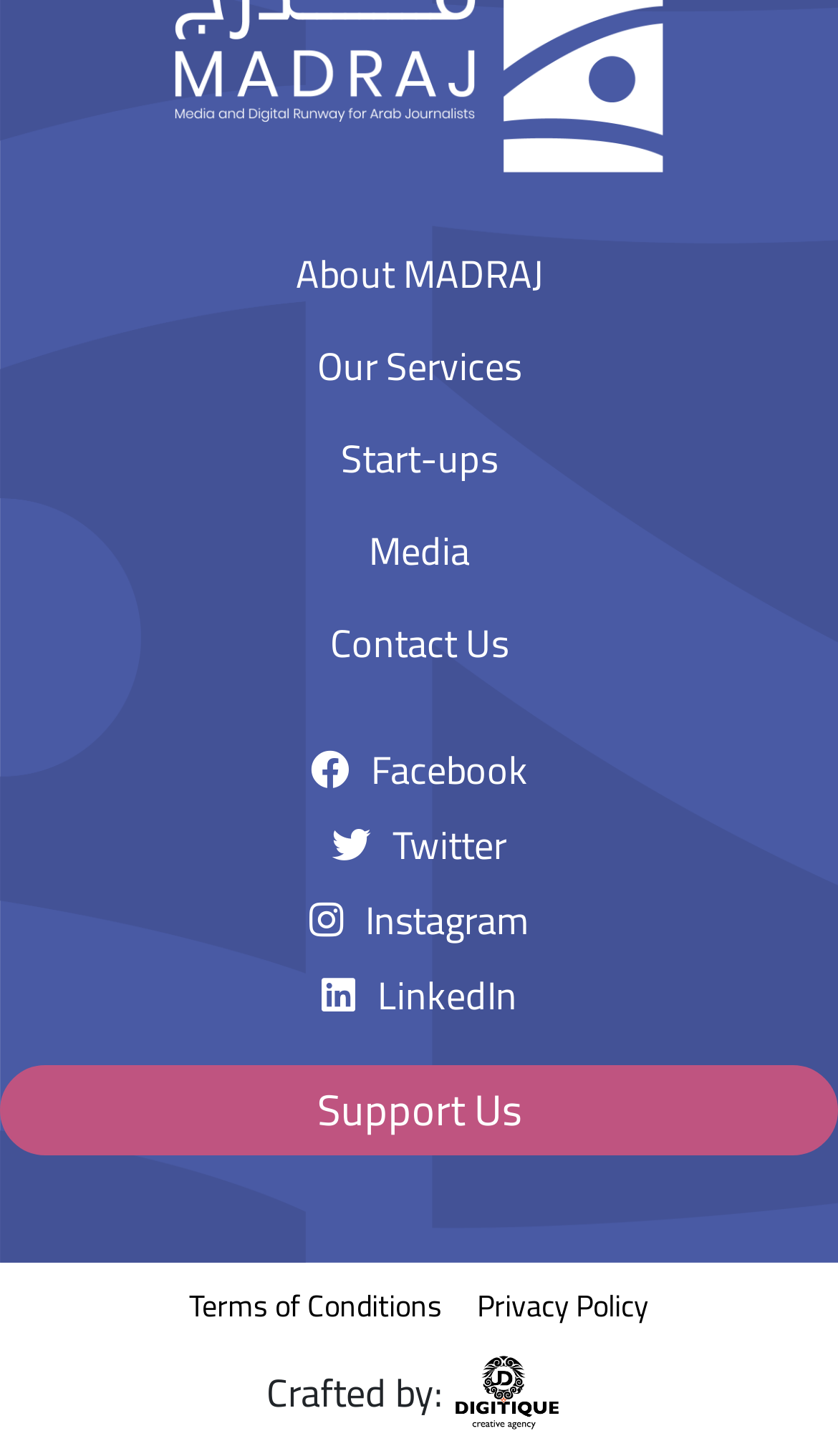Please specify the bounding box coordinates of the region to click in order to perform the following instruction: "Go to About MADRAJ page".

[0.041, 0.157, 0.959, 0.22]